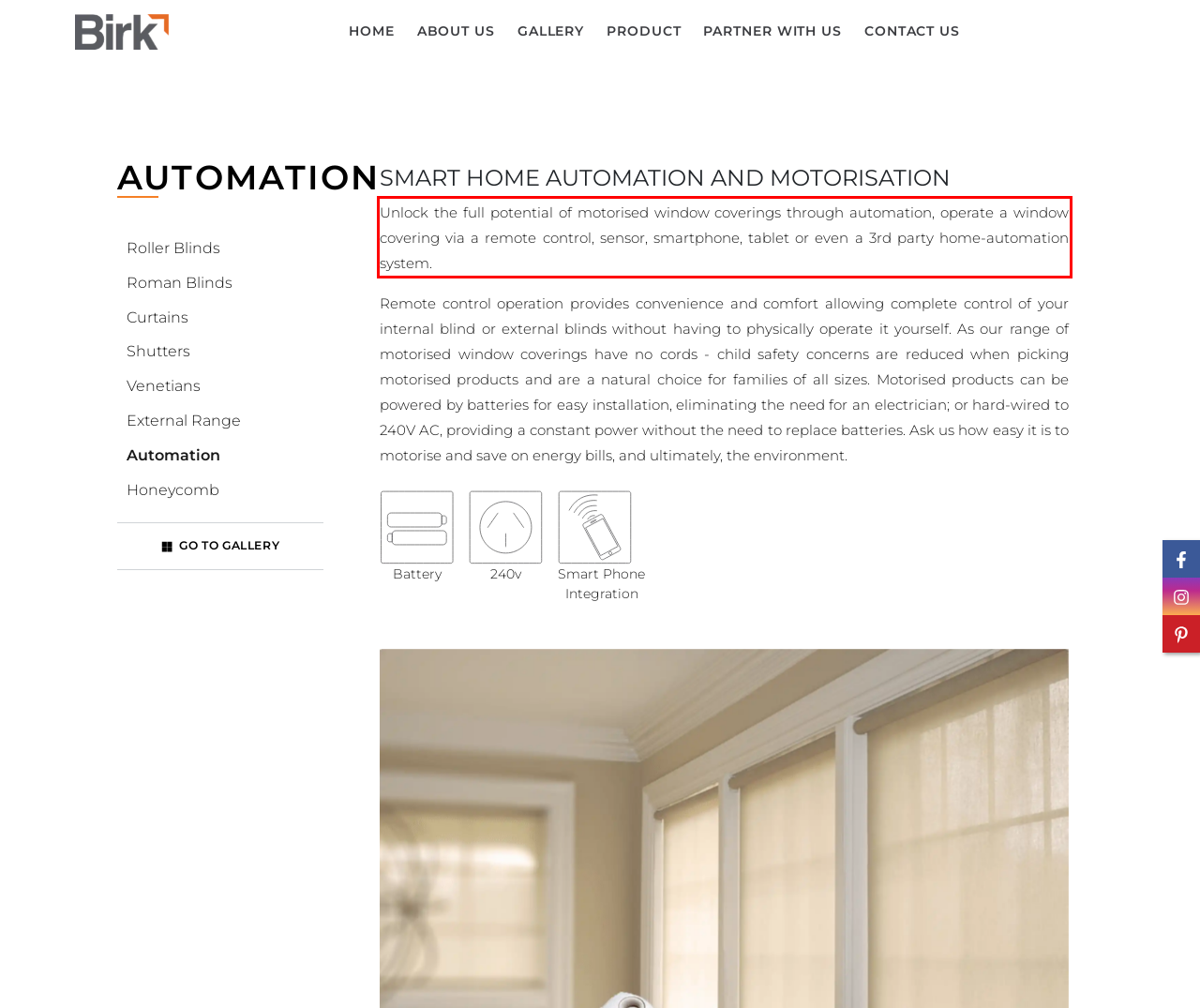Analyze the webpage screenshot and use OCR to recognize the text content in the red bounding box.

Unlock the full potential of motorised window coverings through automation, operate a window covering via a remote control, sensor, smartphone, tablet or even a 3rd party home-automation system.